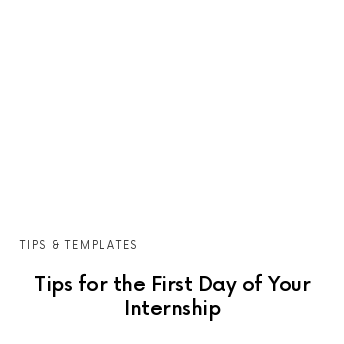What type of guidance does the section offer?
Based on the image, please offer an in-depth response to the question.

The section is labeled as 'TIPS & TEMPLATES', which suggests that it provides supportive guidance and valuable insights to help individuals navigate their internship experience. The use of the word 'templates' implies that the section may also offer practical tools and resources.